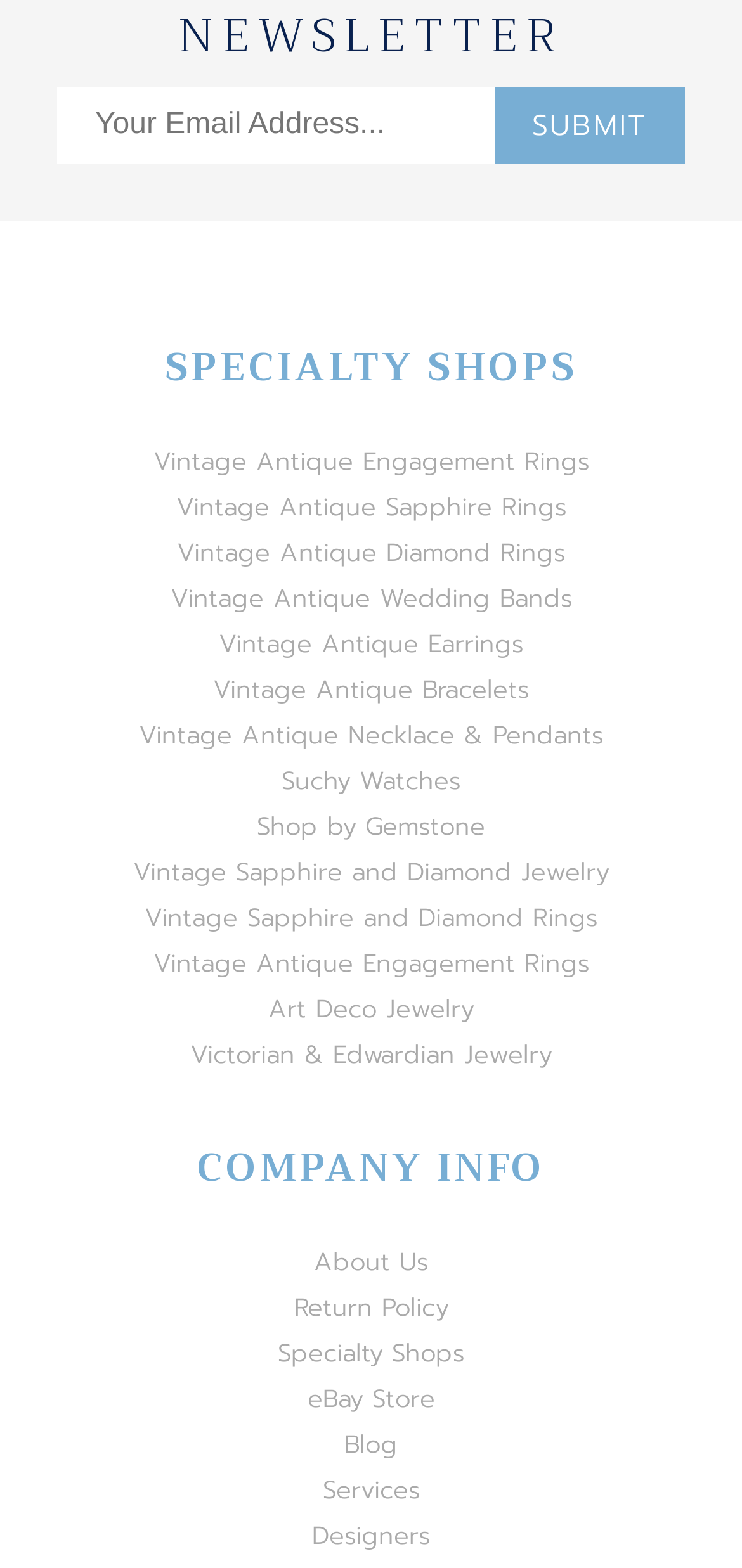Provide the bounding box coordinates of the HTML element described as: "Services". The bounding box coordinates should be four float numbers between 0 and 1, i.e., [left, top, right, bottom].

[0.435, 0.938, 0.565, 0.961]